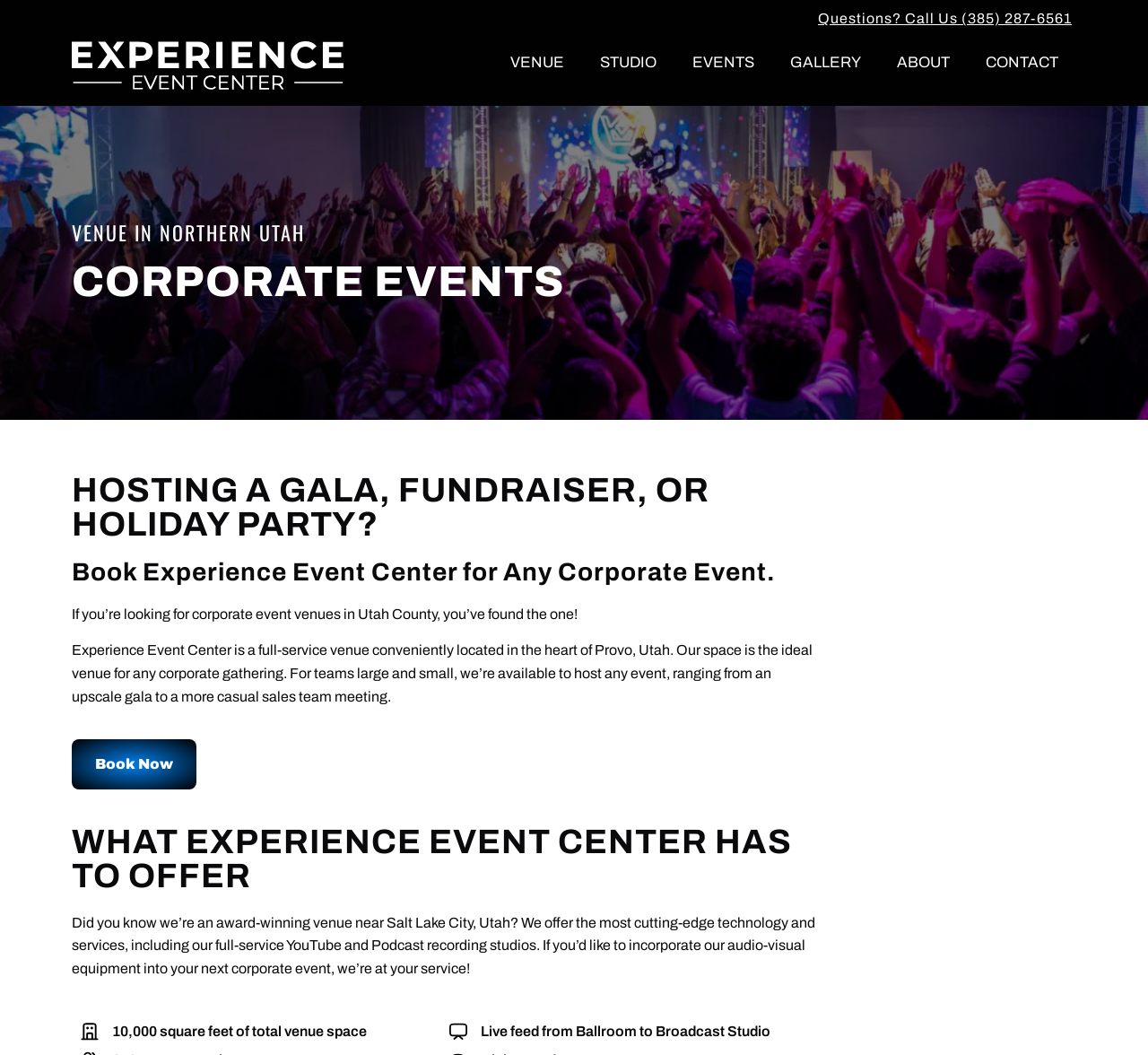Using the description "Book Now", locate and provide the bounding box of the UI element.

[0.062, 0.7, 0.171, 0.748]